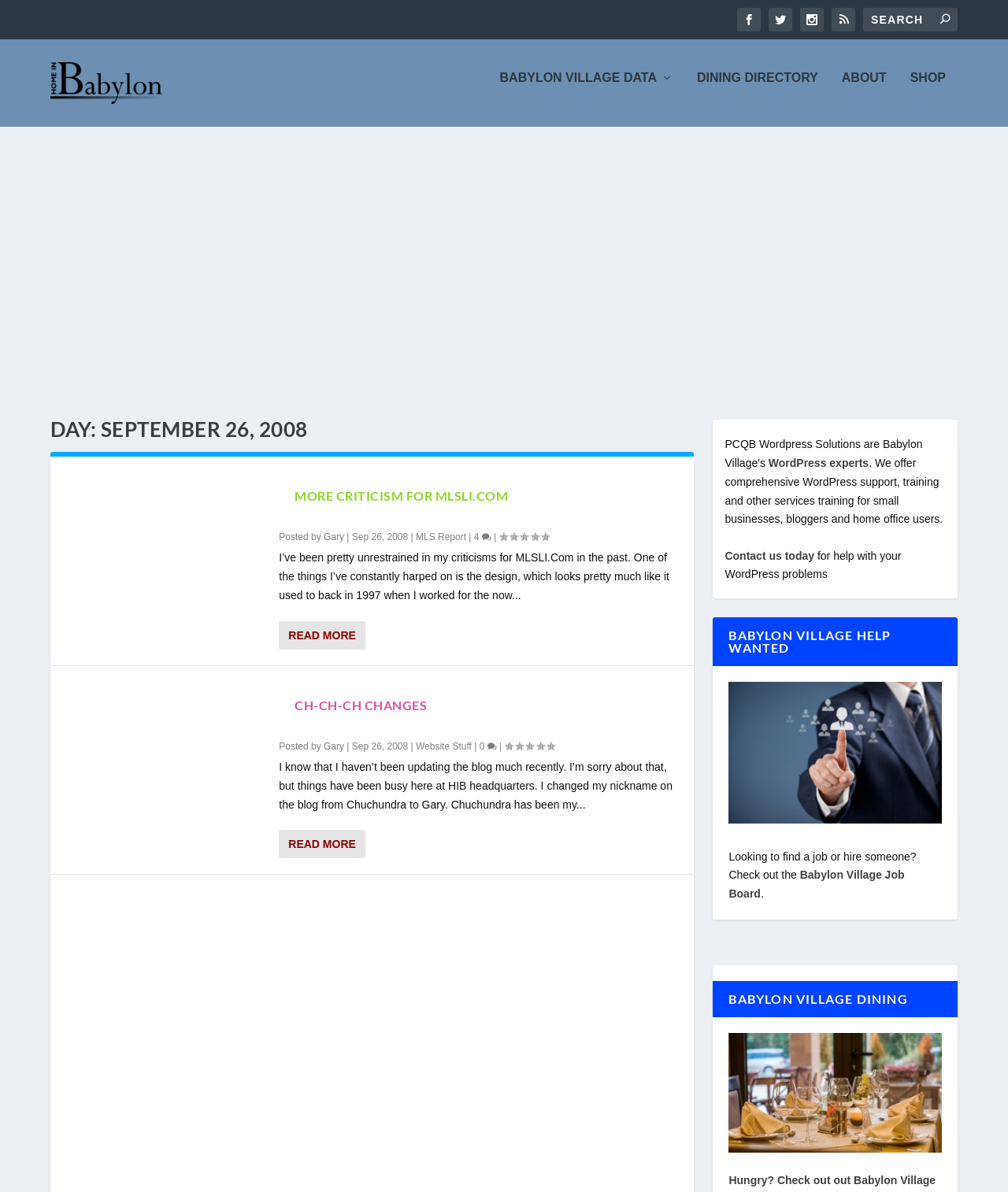Identify the bounding box coordinates of the element that should be clicked to fulfill this task: "Check out the Babylon Village Job Board". The coordinates should be provided as four float numbers between 0 and 1, i.e., [left, top, right, bottom].

[0.723, 0.72, 0.897, 0.746]